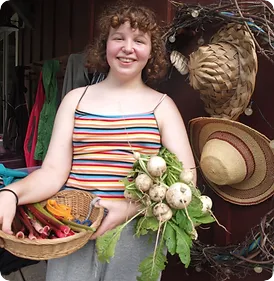Please provide a one-word or phrase answer to the question: 
What is the name of the camp depicted in the image?

Wind Dance Farm & Wilderness Camp